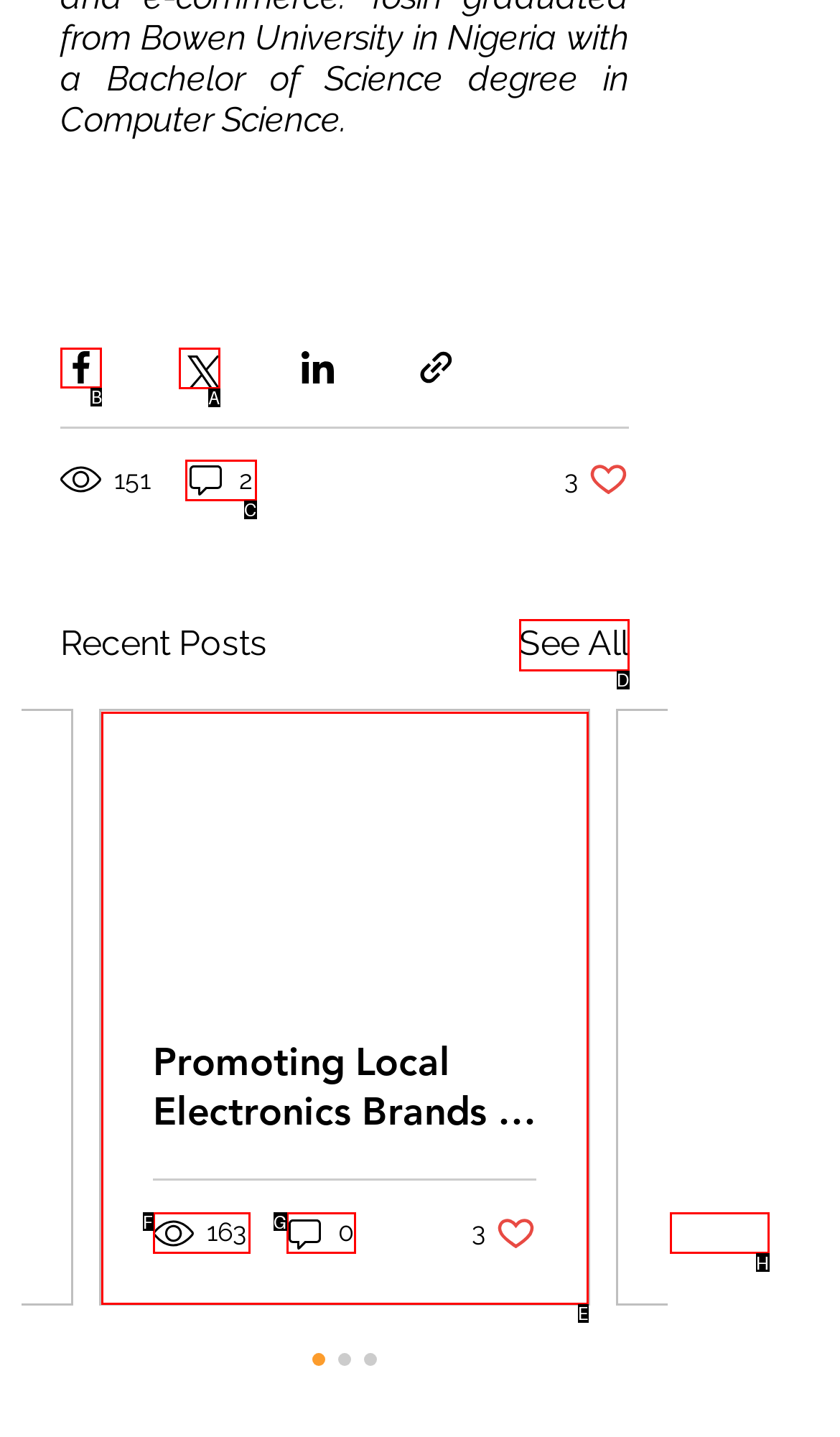Decide which HTML element to click to complete the task: Share via Facebook Provide the letter of the appropriate option.

B